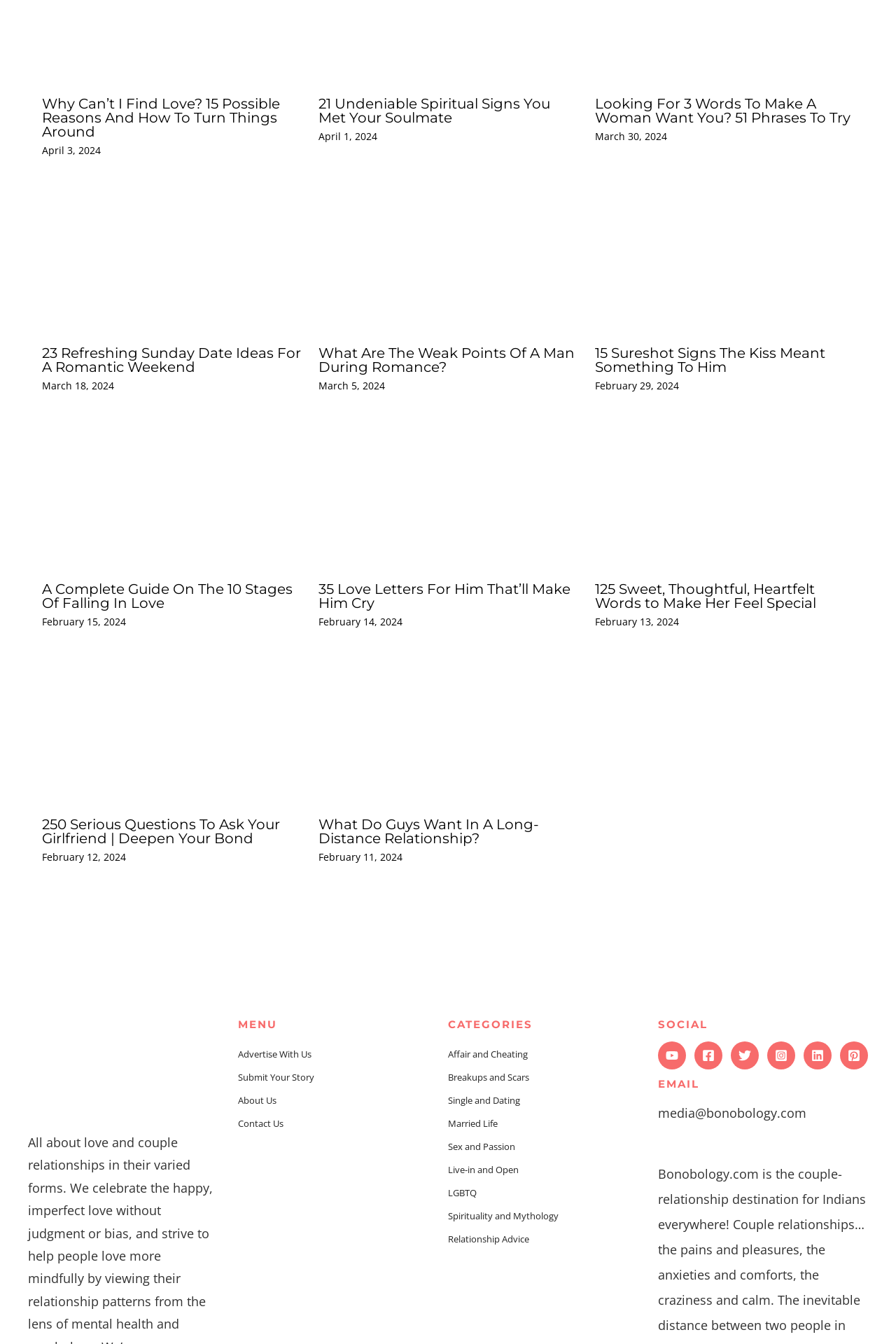Pinpoint the bounding box coordinates of the element to be clicked to execute the instruction: "Learn about '15 Sureshot Signs The Kiss Meant Something To Him'".

[0.664, 0.256, 0.921, 0.279]